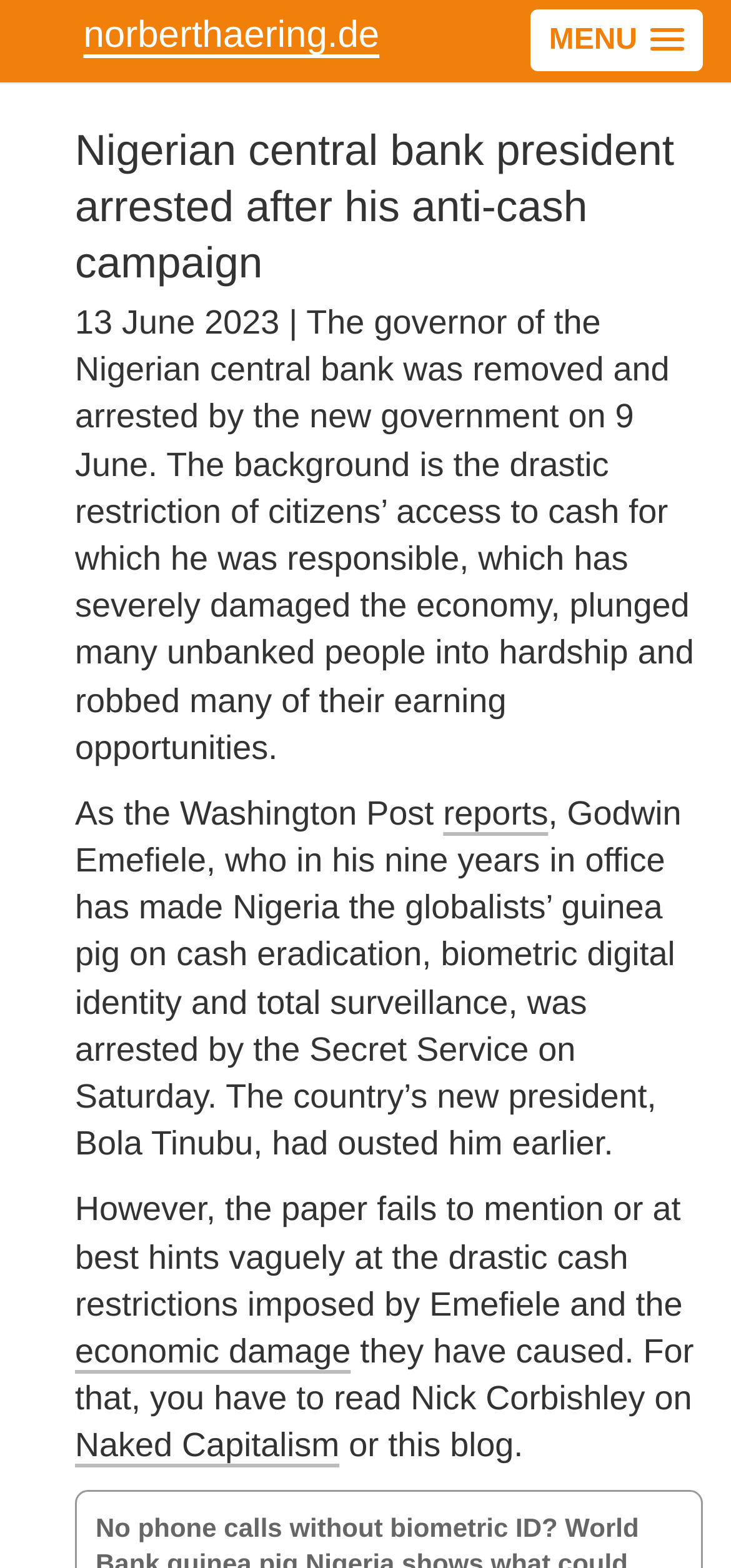Provide a thorough description of the webpage you see.

The webpage appears to be a news article or blog post discussing the arrest of the Nigerian central bank president, Godwin Emefiele, and his anti-cash campaign. At the top-left corner, there is a link to "norberthaering.de". On the top-right corner, there is a button labeled "MENU" that has a popup menu.

Below the menu button, there is a header section that spans almost the entire width of the page. Within this section, there is a heading that reads "Nigerian central bank president arrested after his anti-cash campaign". Below the heading, there is a link that provides more information about the event, stating that the governor of the Nigerian central bank was removed and arrested by the new government.

The article continues with a quote from the Washington Post, followed by a link to the report. The text then describes Godwin Emefiele's actions as the president of the Nigerian central bank, including his efforts to eradicate cash, implement biometric digital identity, and establish total surveillance.

Further down, the article criticizes the Washington Post for not fully reporting on the economic damage caused by Emefiele's policies. It then provides links to alternative sources, including an article by Nick Corbishley on Naked Capitalism, which provides more information on the economic impact of these policies.